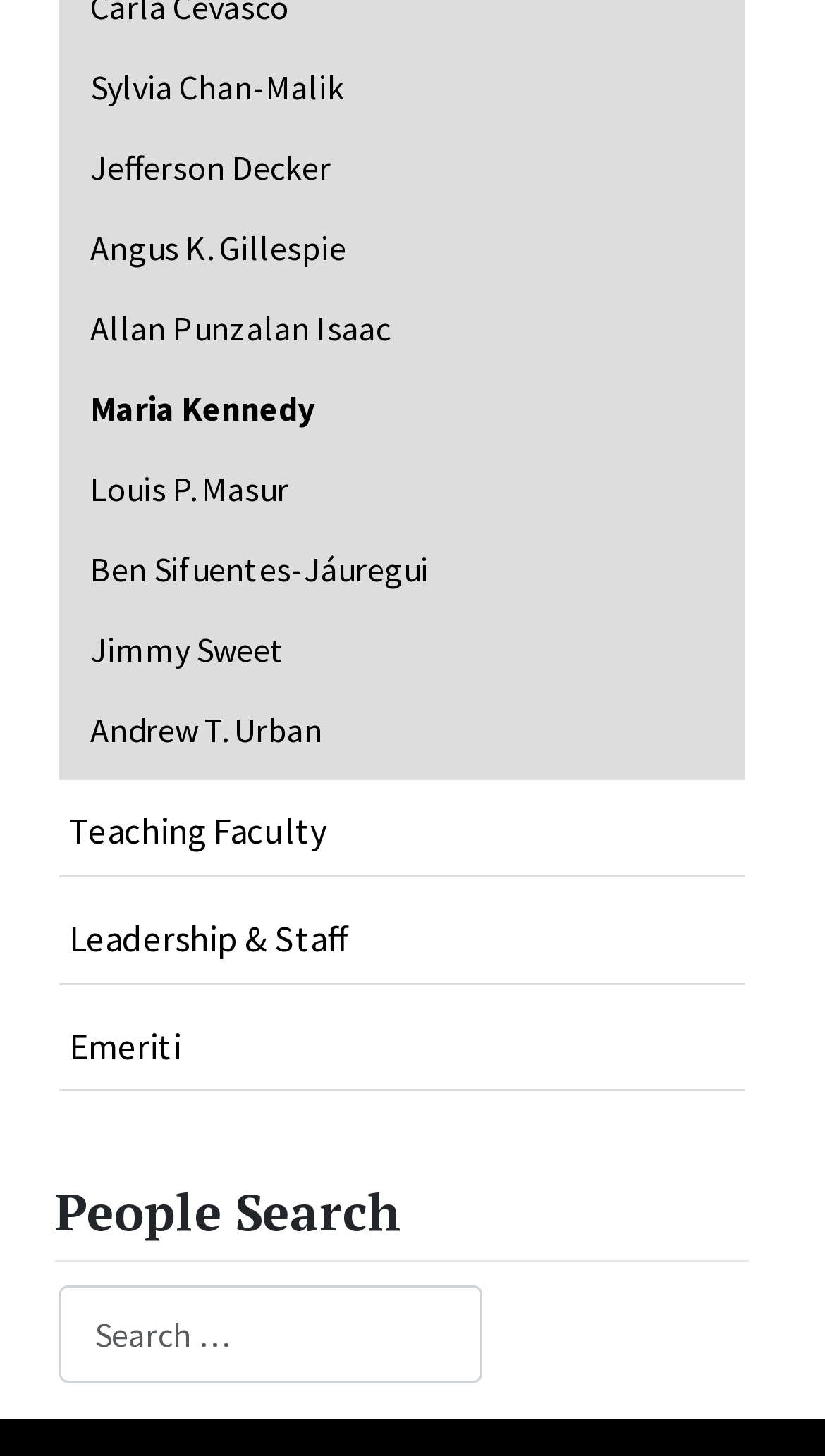Please indicate the bounding box coordinates of the element's region to be clicked to achieve the instruction: "visit blog". Provide the coordinates as four float numbers between 0 and 1, i.e., [left, top, right, bottom].

None